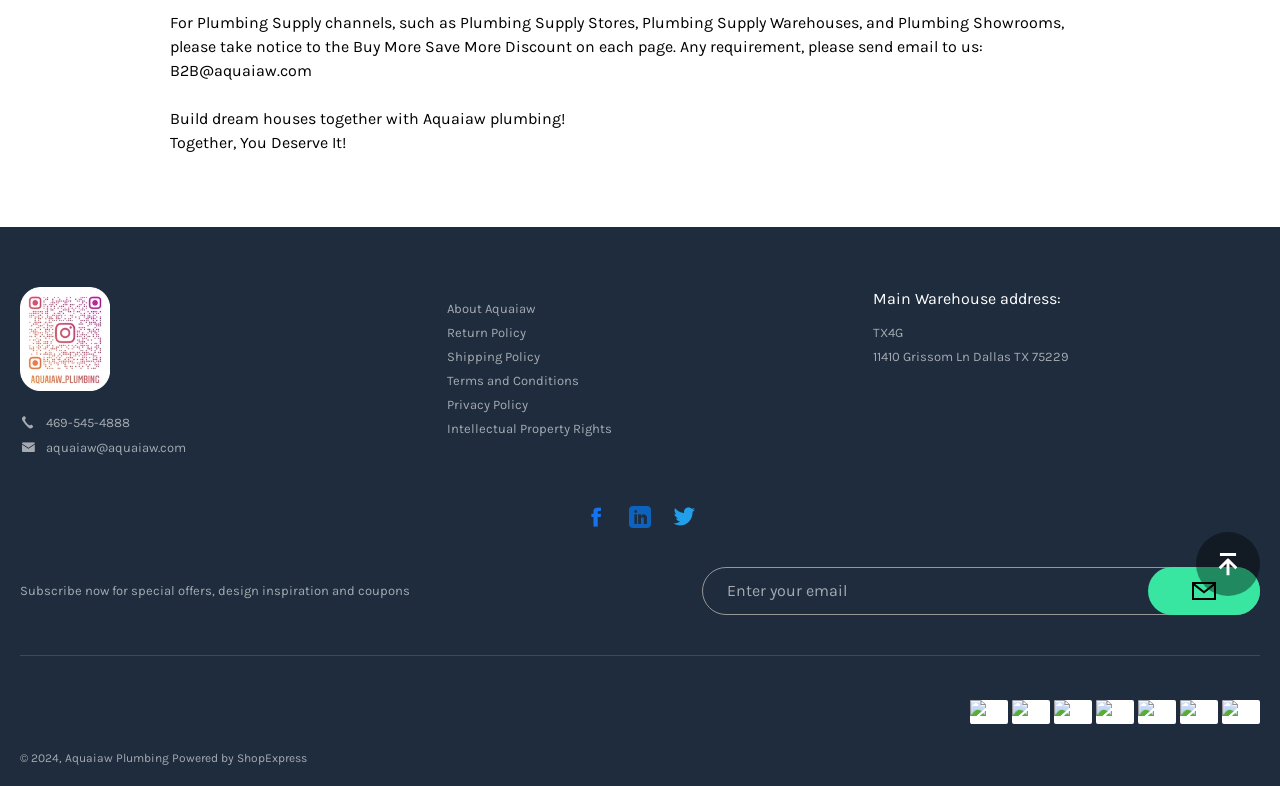Please find the bounding box for the UI element described by: "placeholder="Enter your email"".

[0.548, 0.721, 0.984, 0.782]